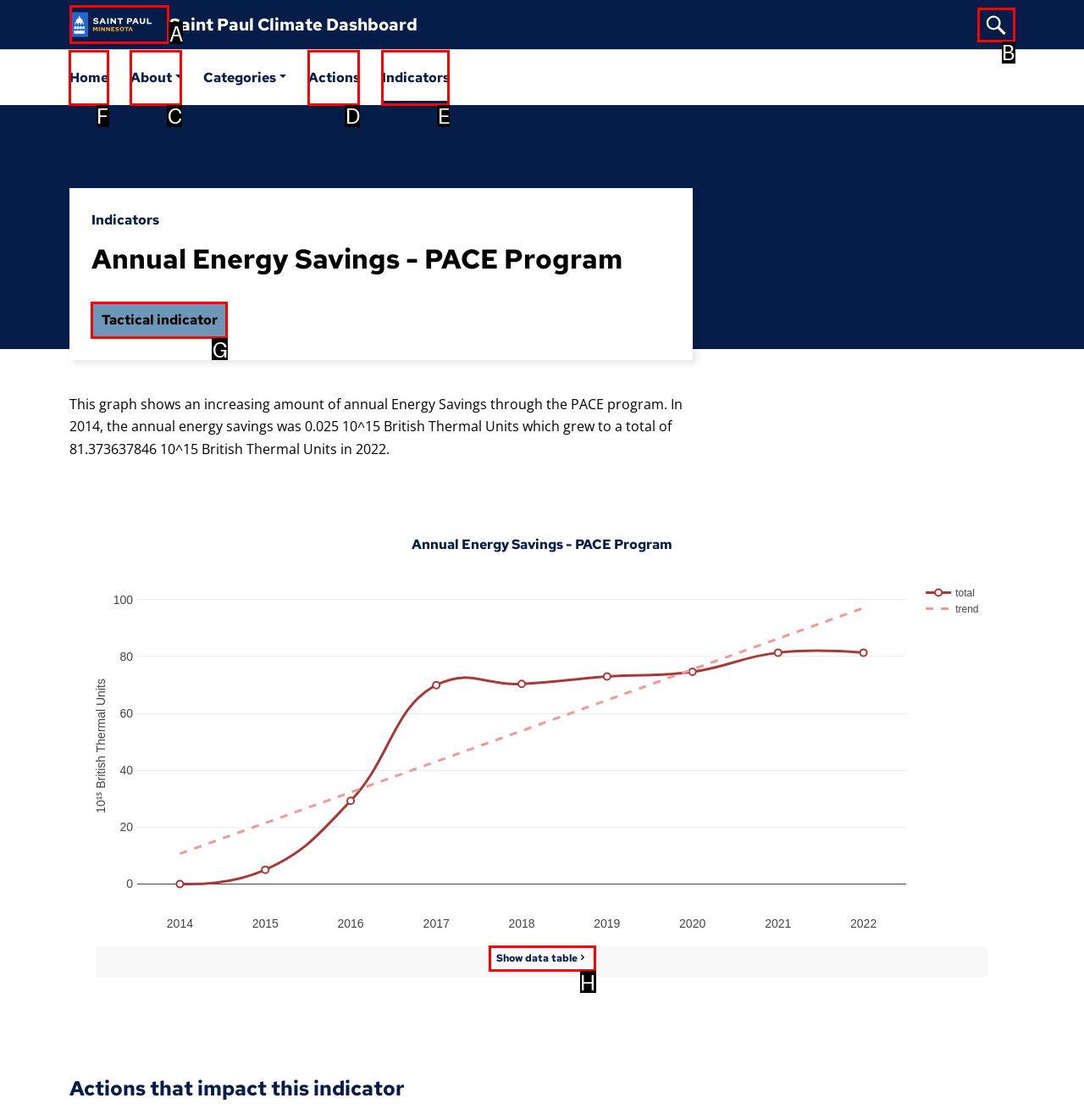Identify the correct UI element to click for the following task: go to Home Choose the option's letter based on the given choices.

F